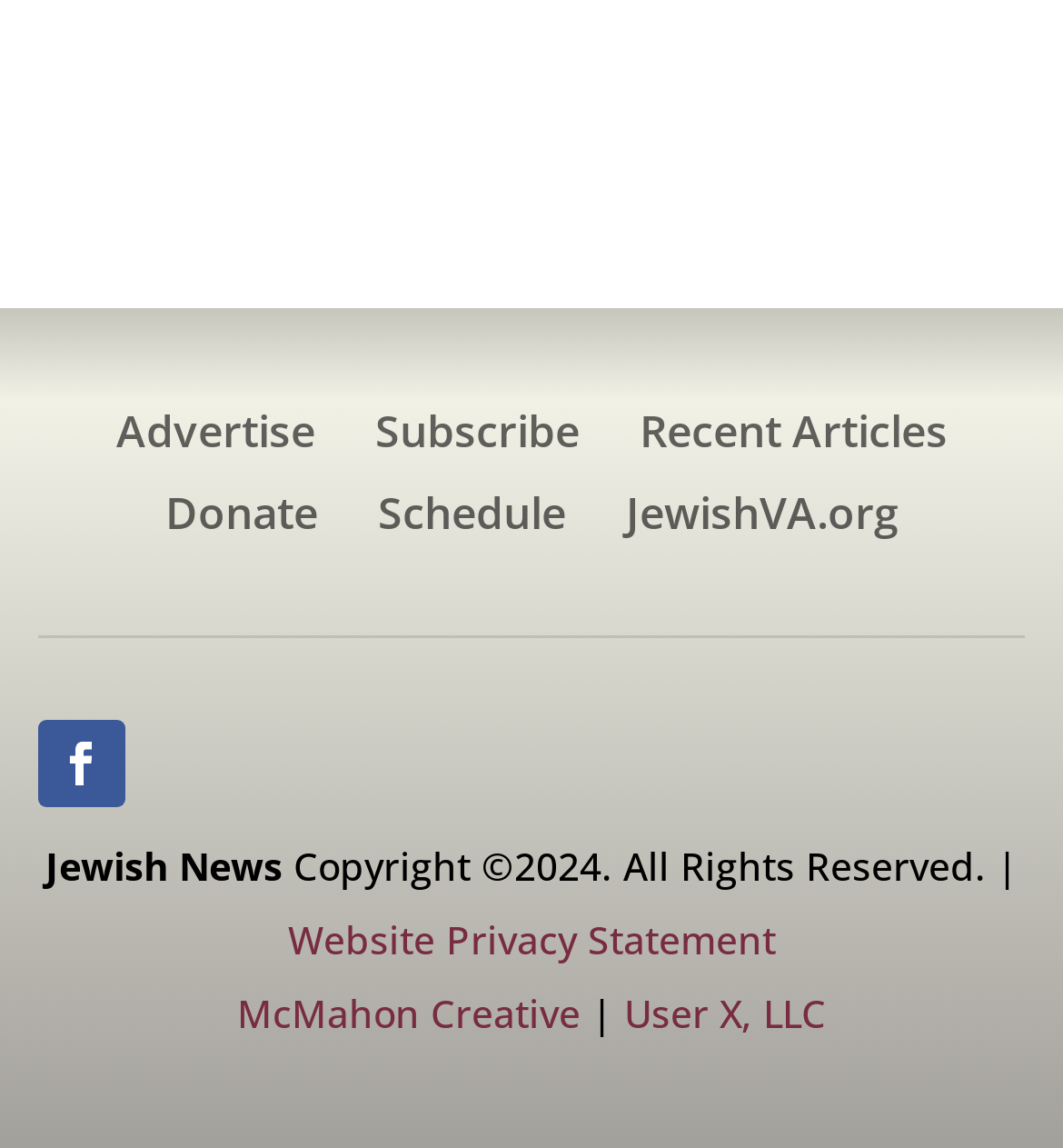Find and provide the bounding box coordinates for the UI element described with: "Recent Articles".

[0.601, 0.358, 0.891, 0.41]